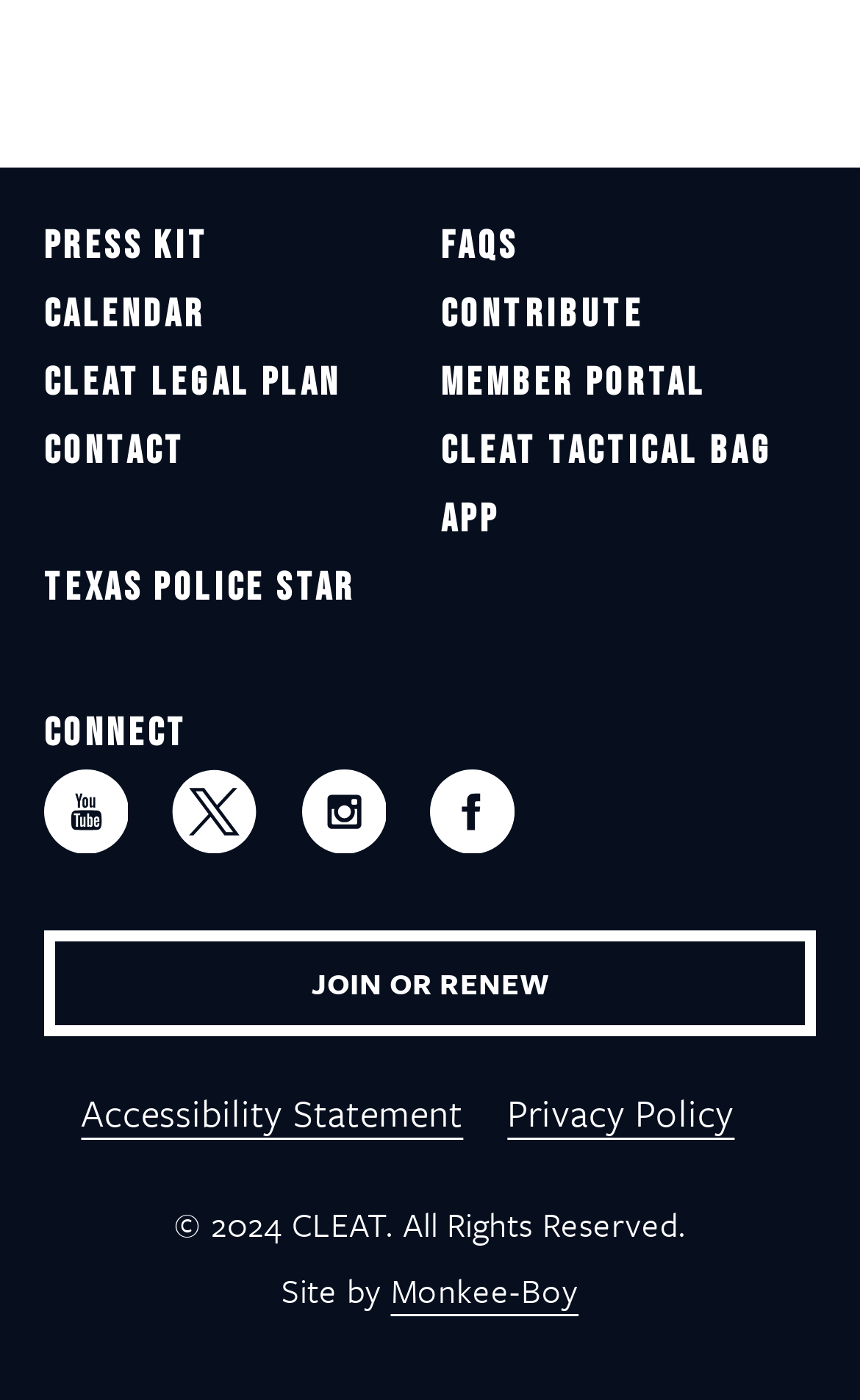Show the bounding box coordinates of the element that should be clicked to complete the task: "Check the CLEAT LEGAL PLAN".

[0.051, 0.256, 0.397, 0.289]